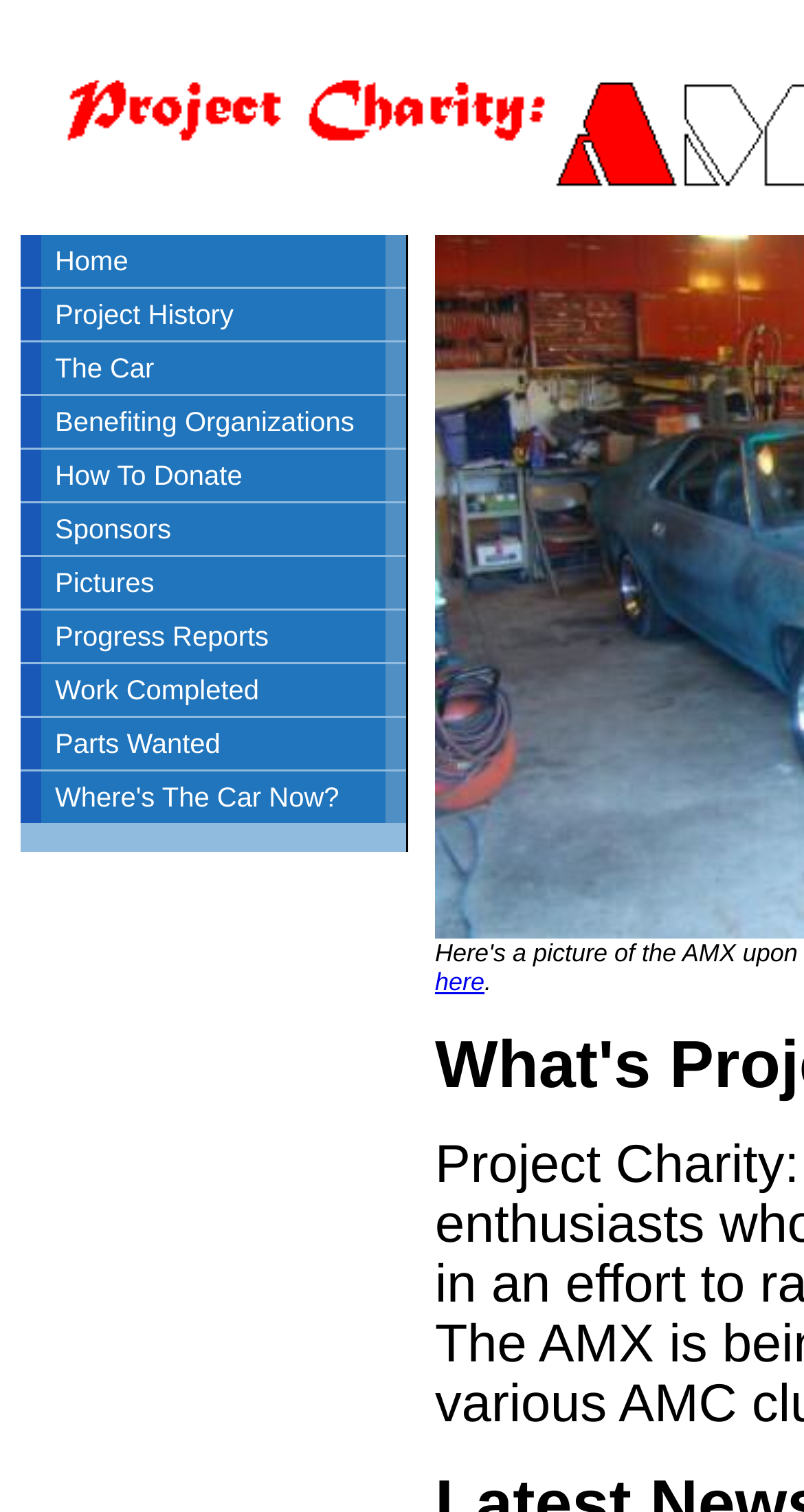Determine the bounding box coordinates for the area that should be clicked to carry out the following instruction: "view project history".

[0.026, 0.191, 0.504, 0.225]